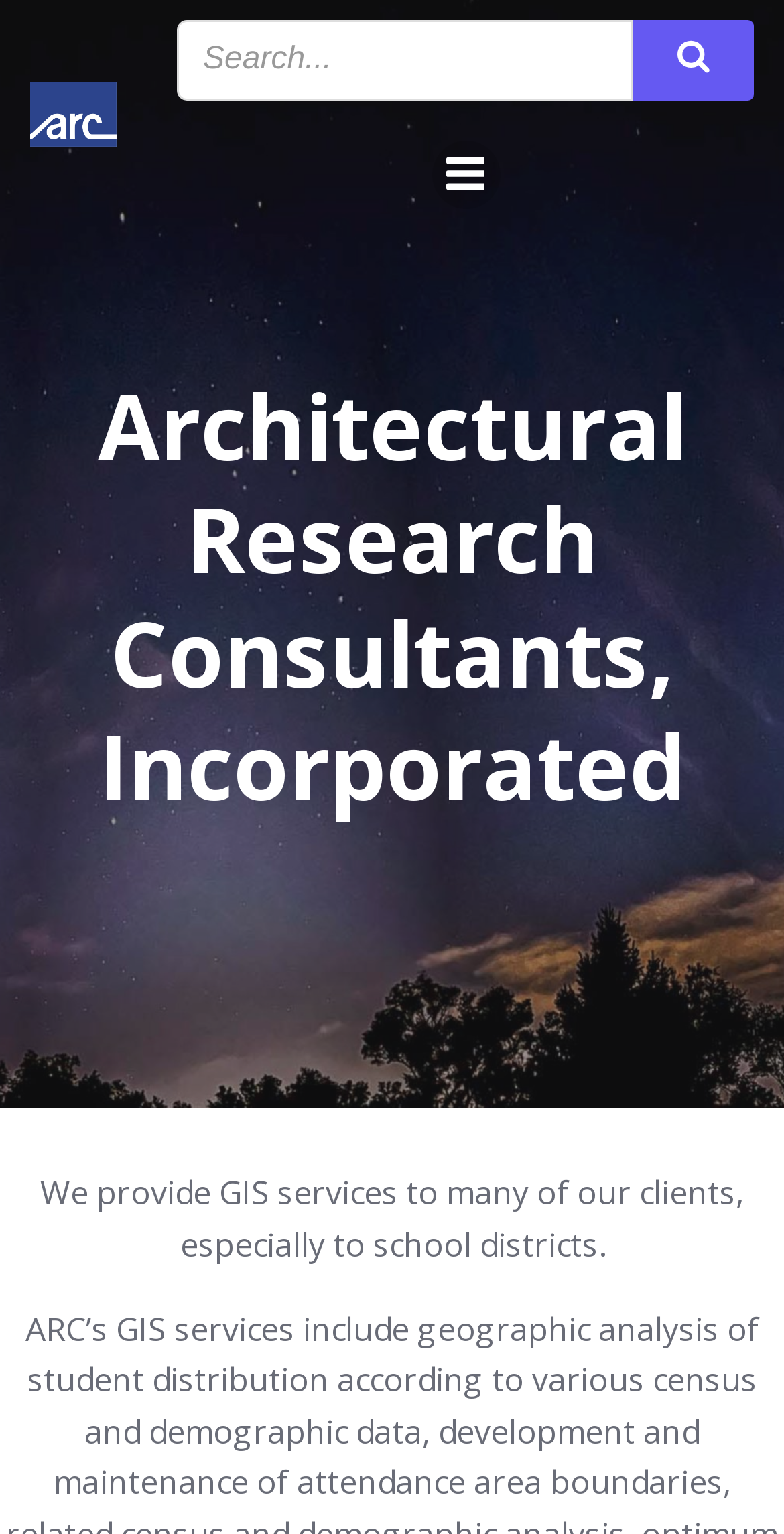Using the details from the image, please elaborate on the following question: What type of services does the company provide?

I found this information by reading the static text on the webpage, which states 'We provide GIS services to many of our clients, especially to school districts'.